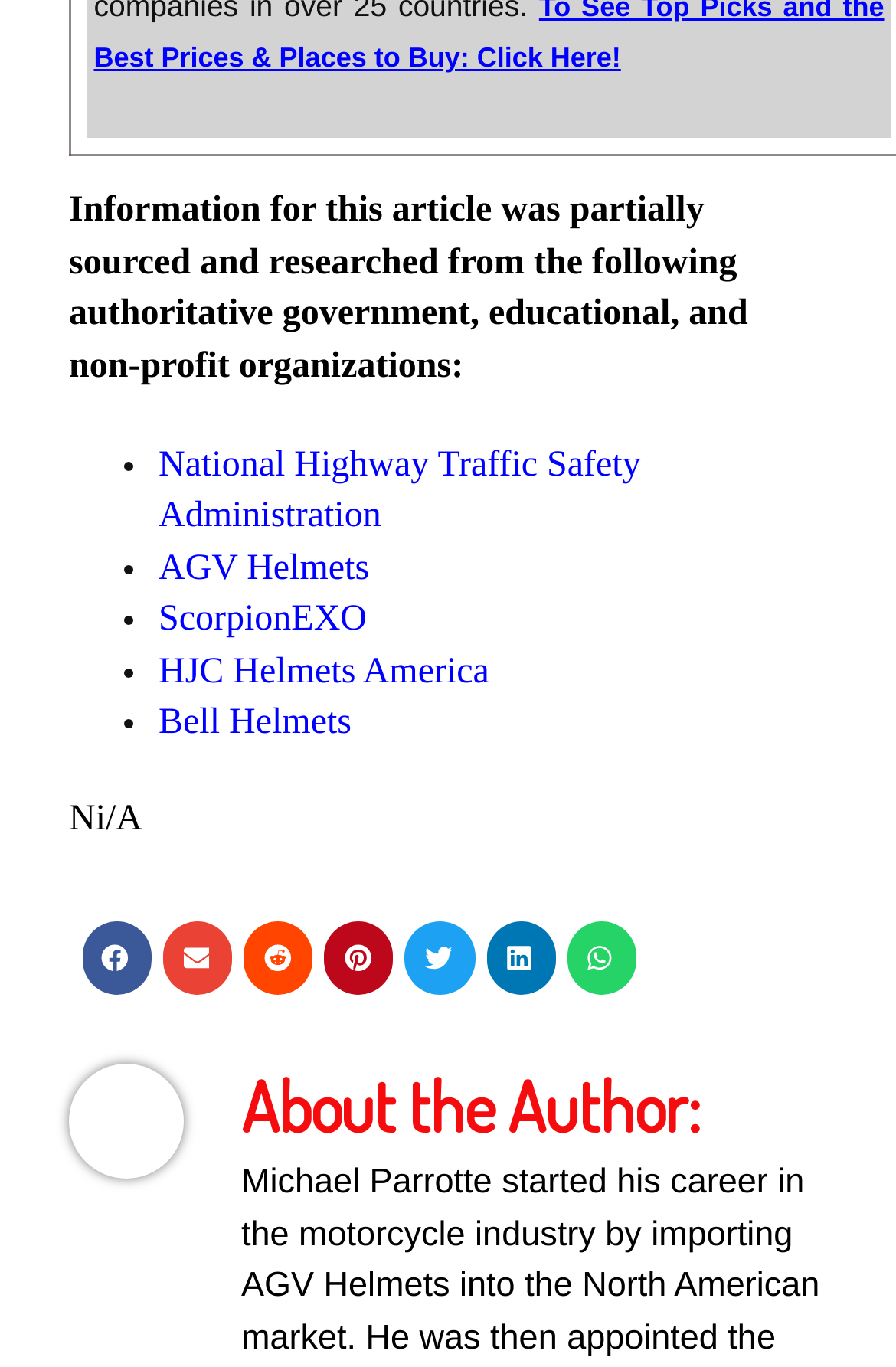Using the given description, provide the bounding box coordinates formatted as (top-left x, top-left y, bottom-right x, bottom-right y), with all values being floating point numbers between 0 and 1. Description: AGV Helmets

[0.177, 0.474, 0.412, 0.502]